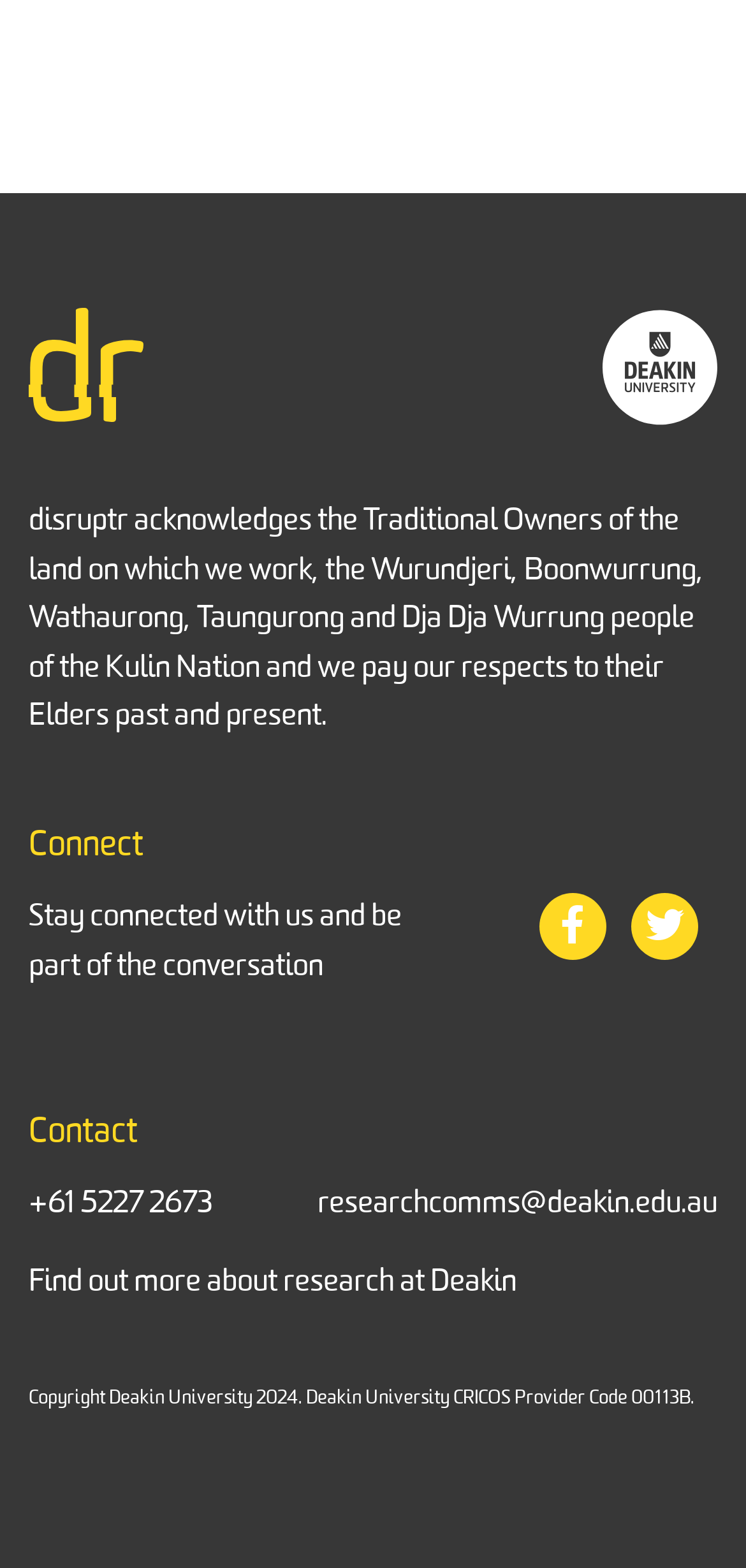What is the name of the university mentioned?
Could you please answer the question thoroughly and with as much detail as possible?

The answer can be found in the StaticText element with the text 'Copyright Deakin University 2024. Deakin University CRICOS Provider Code 00113B.' which is located at the bottom of the webpage.